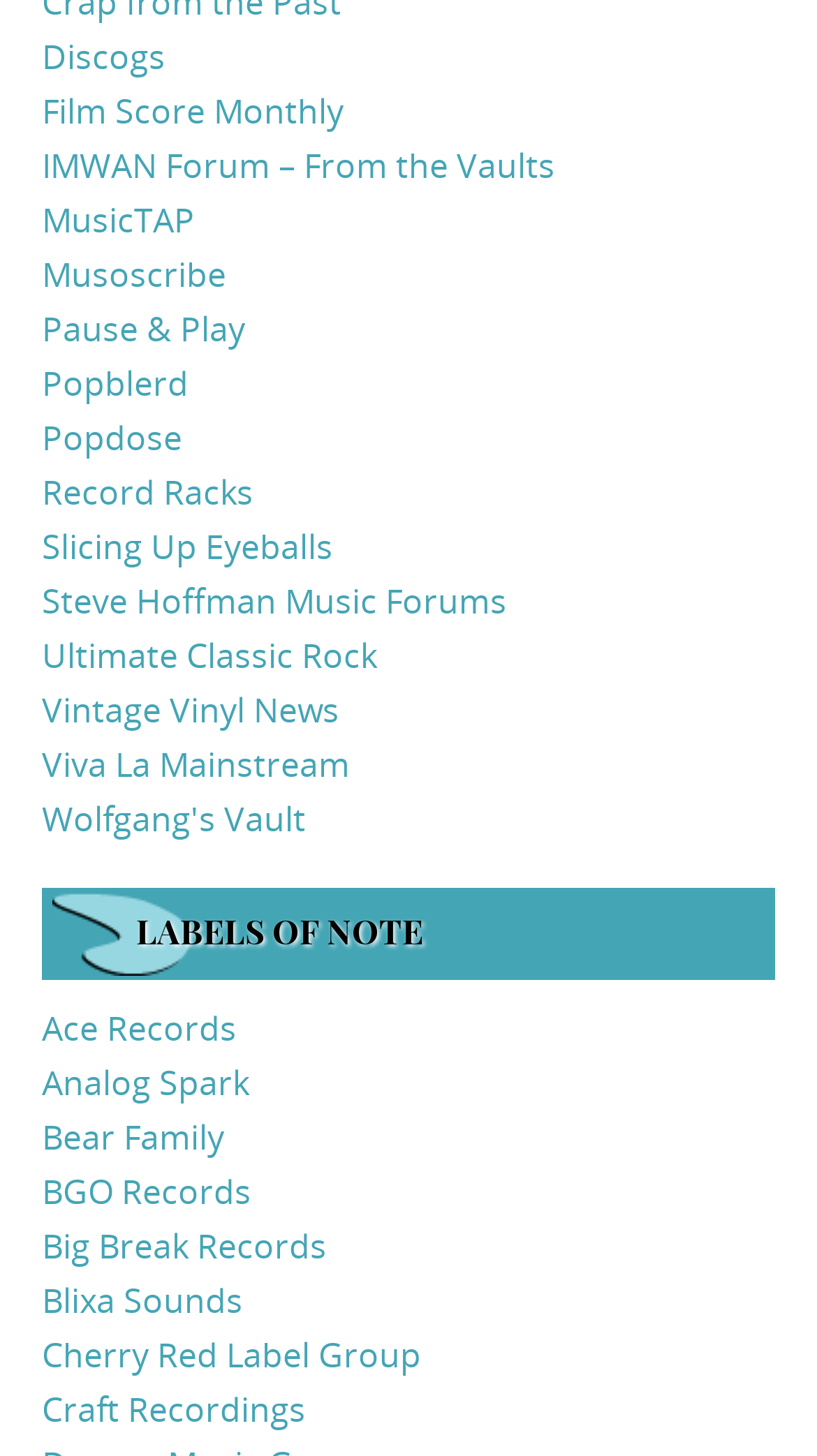Please determine the bounding box coordinates, formatted as (top-left x, top-left y, bottom-right x, bottom-right y), with all values as floating point numbers between 0 and 1. Identify the bounding box of the region described as: Craft Recordings

[0.051, 0.952, 0.374, 0.983]